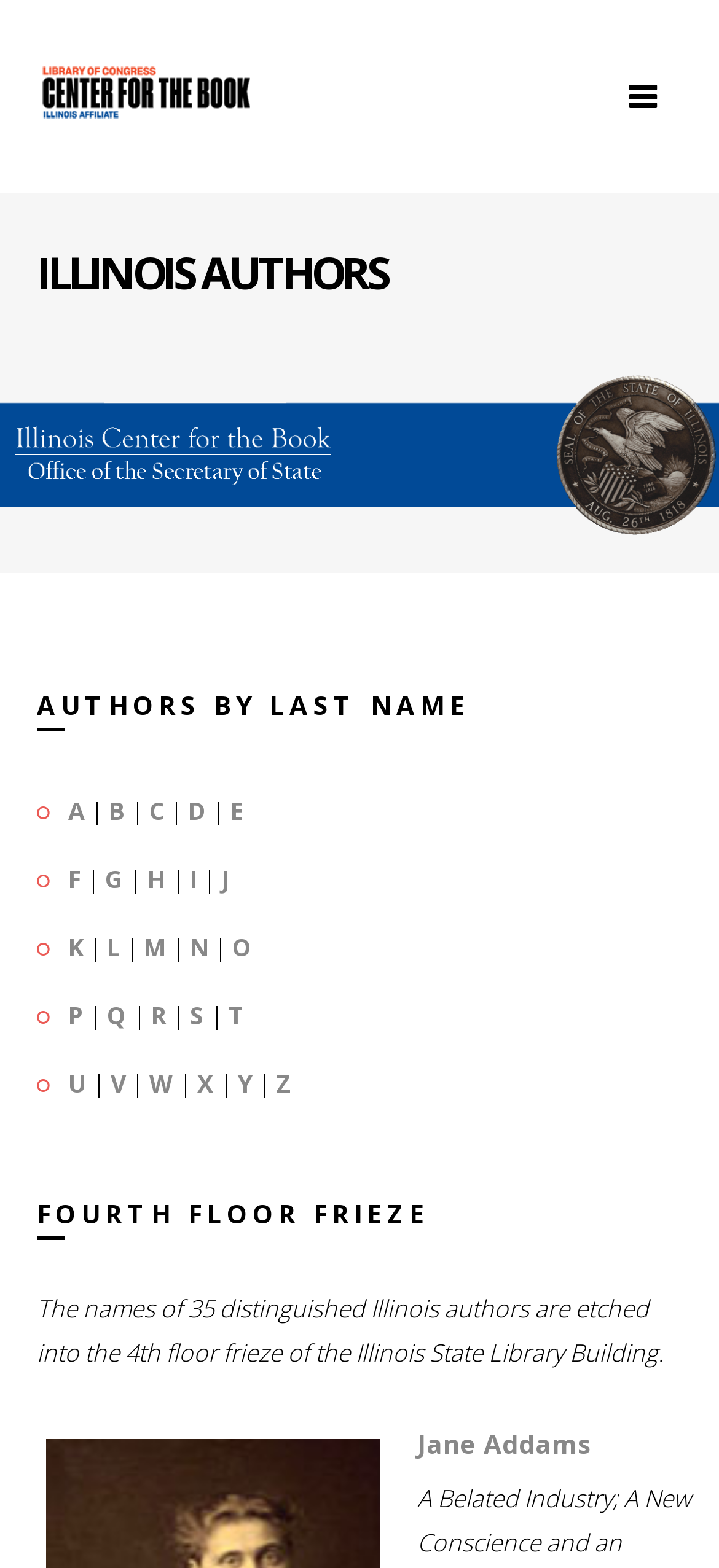Indicate the bounding box coordinates of the element that must be clicked to execute the instruction: "View the Illinois Center for the Book banner". The coordinates should be given as four float numbers between 0 and 1, i.e., [left, top, right, bottom].

[0.0, 0.27, 1.0, 0.291]